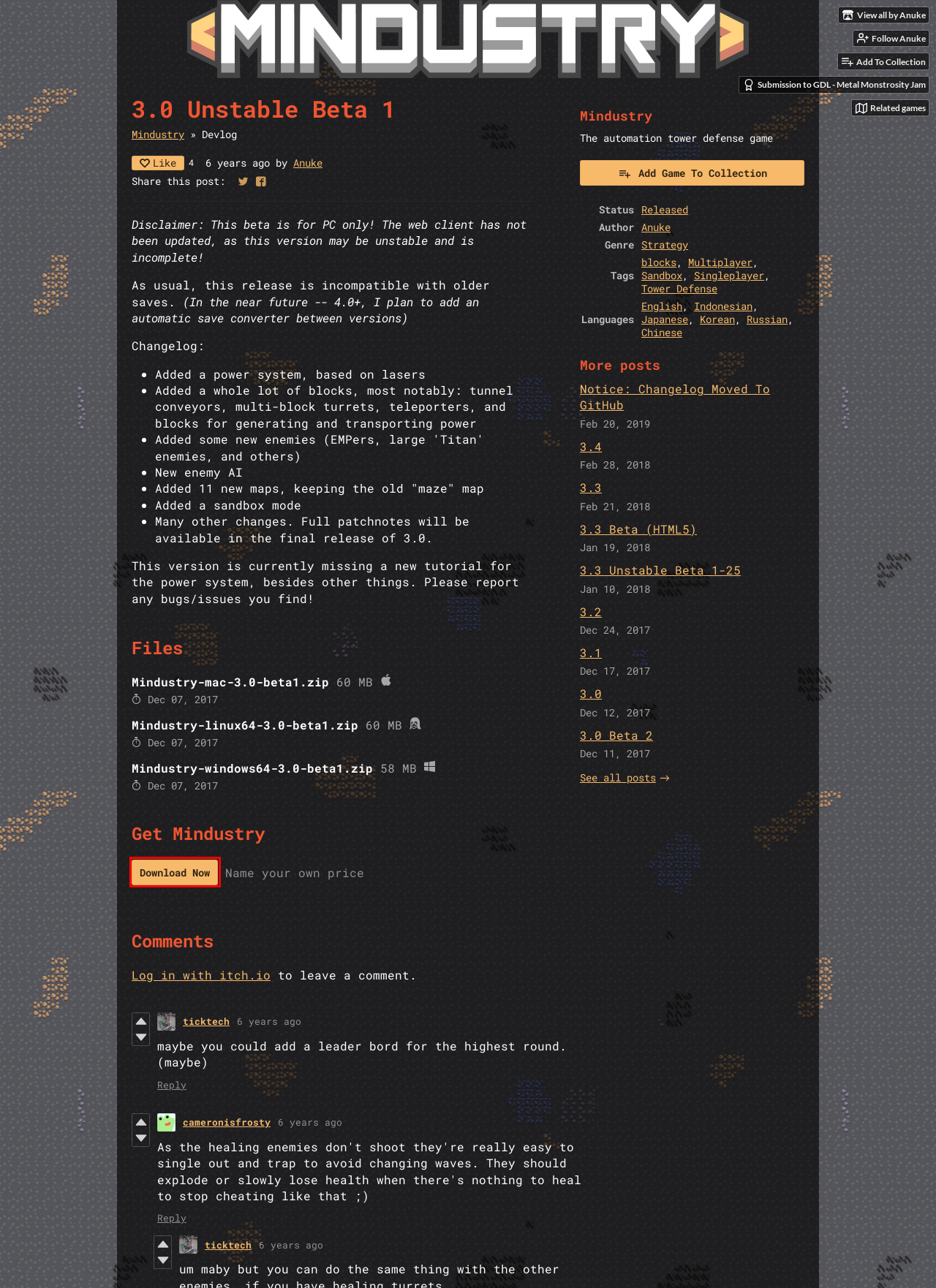You are provided with a screenshot of a webpage where a red rectangle bounding box surrounds an element. Choose the description that best matches the new webpage after clicking the element in the red bounding box. Here are the choices:
A. Top games tagged blocks - itch.io
B. Post by cameronisfrosty in 3.0 Unstable Beta 1 comments - itch.io
C. Anuke - itch.io
D. 3.0 - Mindustry by Anuke
E. Download Mindustry by Anuke - itch.io
F. 3.3 Beta (HTML5) - Mindustry by Anuke
G. Top games tagged Singleplayer - itch.io
H. Devlog - Mindustry by Anuke

E